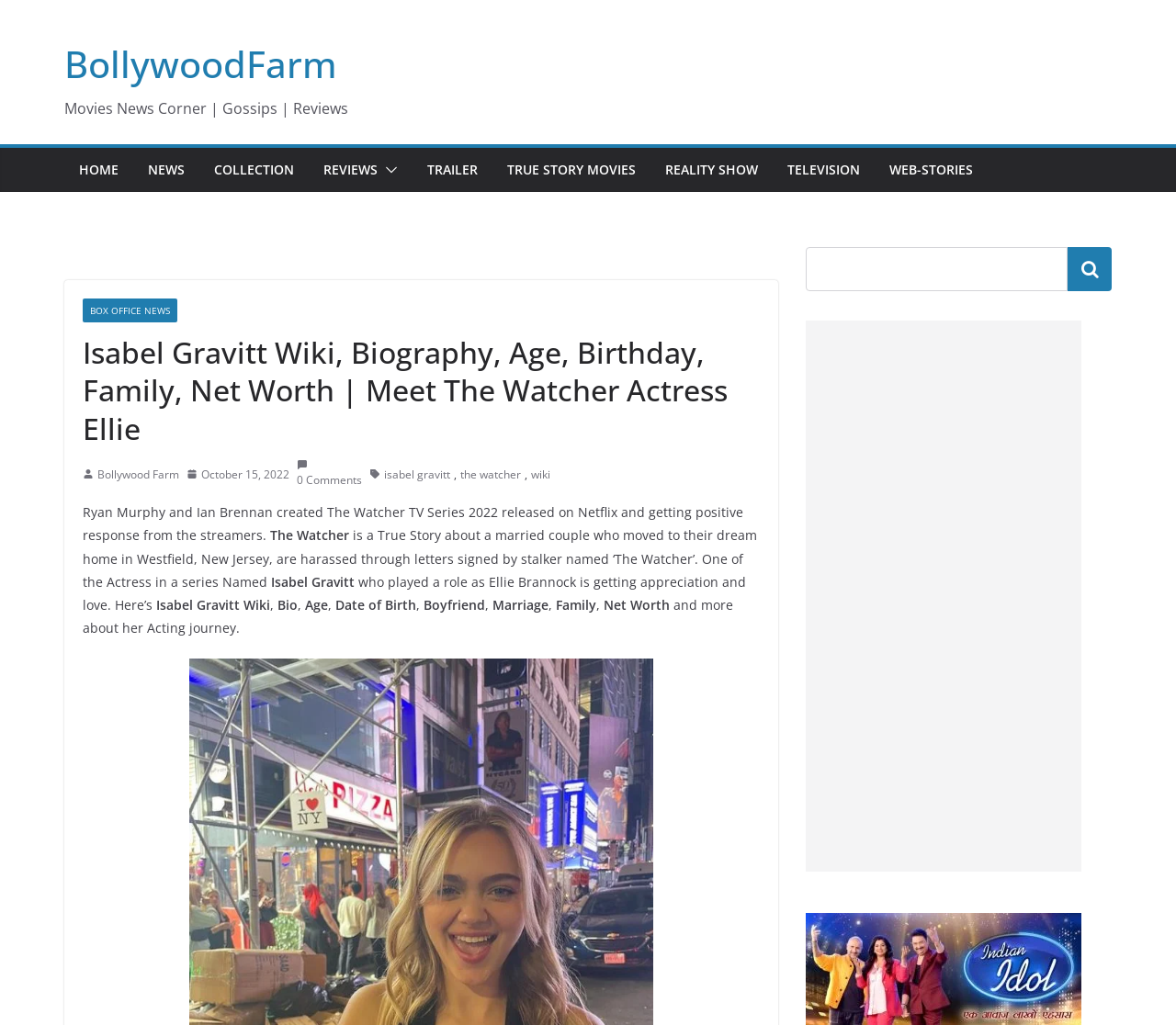Please locate the clickable area by providing the bounding box coordinates to follow this instruction: "Read about Isabel Gravitt Wiki".

[0.07, 0.325, 0.646, 0.437]